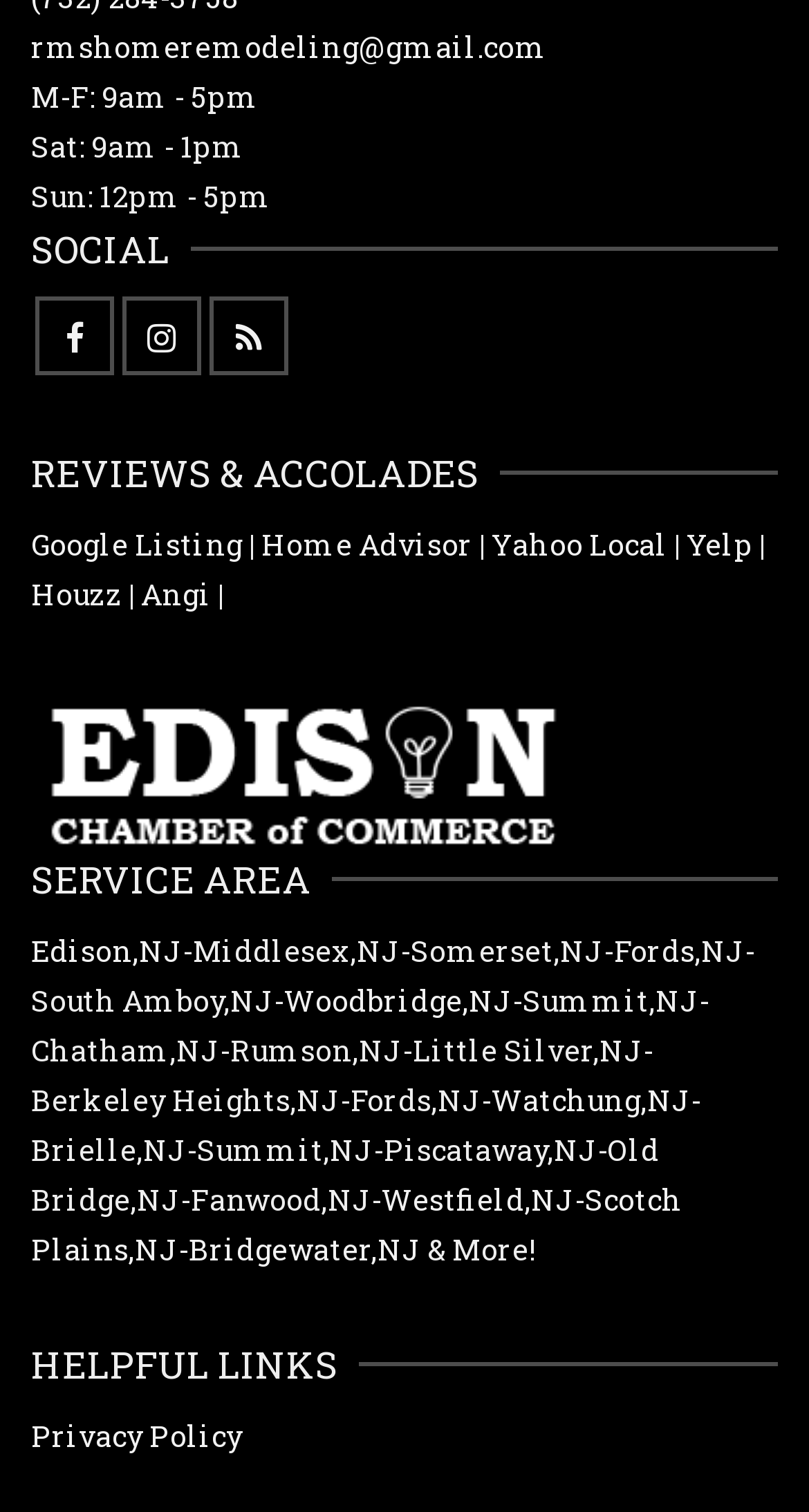Please provide a detailed answer to the question below based on the screenshot: 
What is the name of the chamber of commerce shown on the webpage?

The name of the chamber of commerce can be found in the image description in the third complementary section, which is 'edison nj home improvement contractor home remodeling rms chamber of commerce 732 284 3758'.